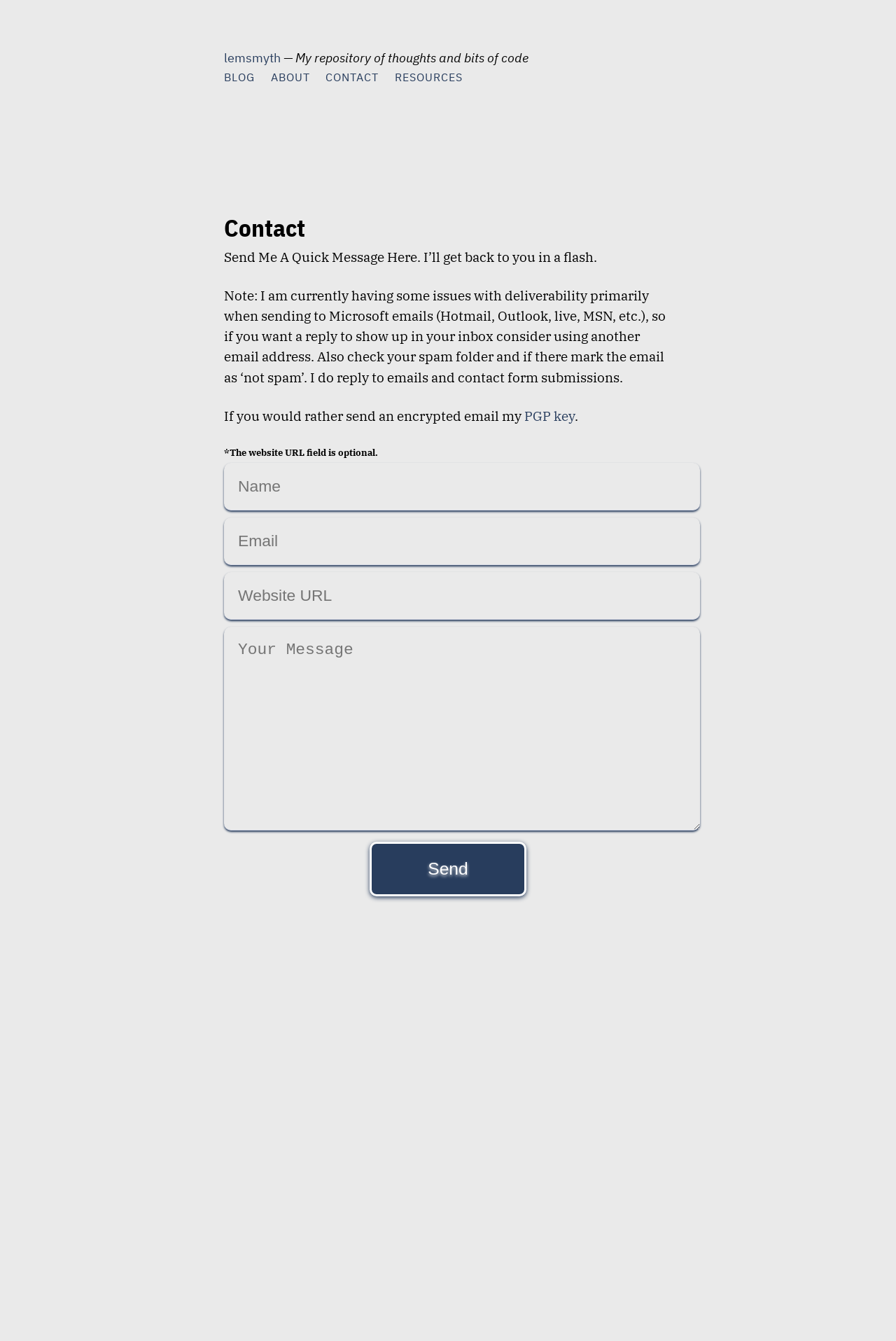Give the bounding box coordinates for this UI element: "lemsmyth". The coordinates should be four float numbers between 0 and 1, arranged as [left, top, right, bottom].

[0.25, 0.037, 0.313, 0.049]